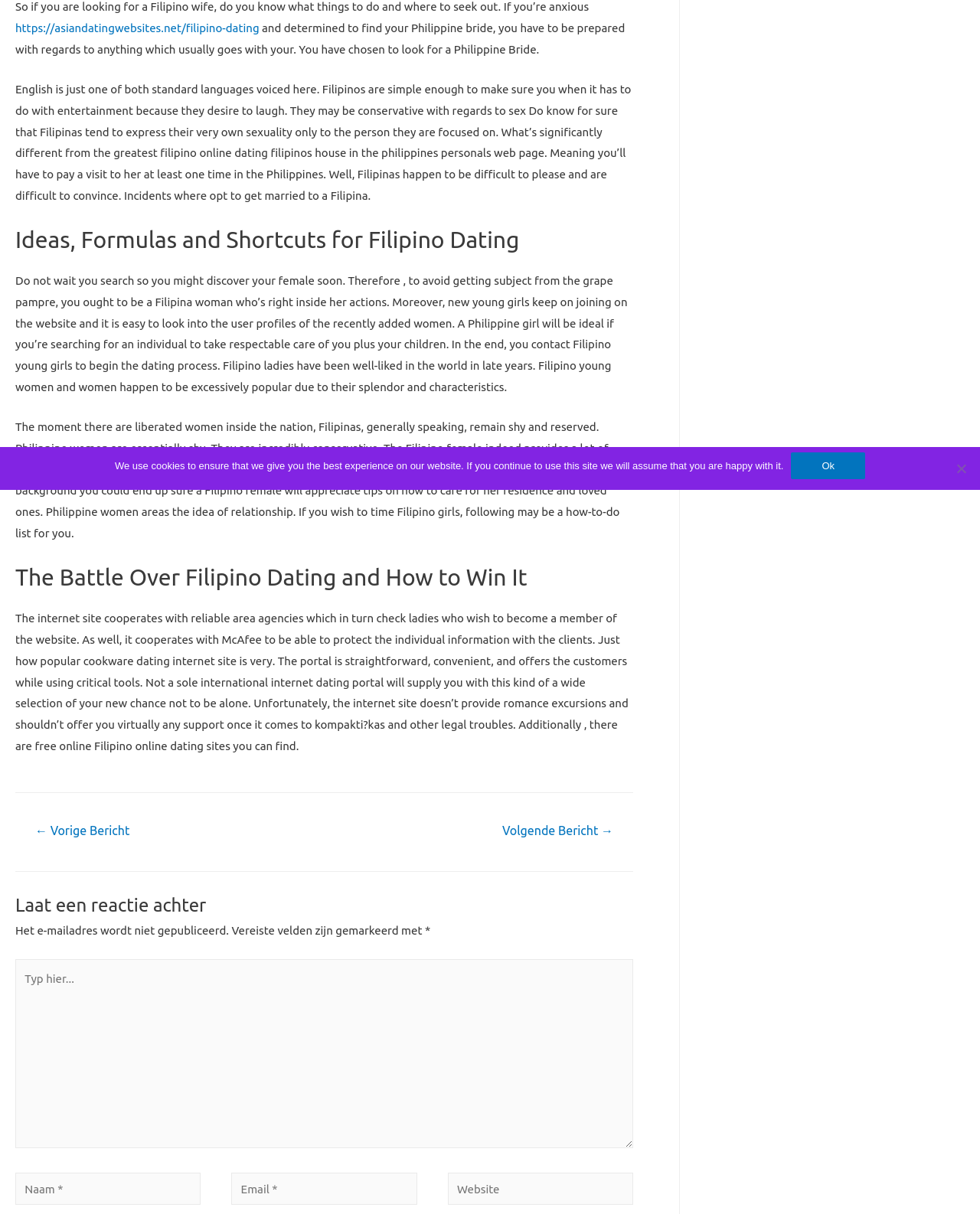Please determine the bounding box coordinates for the UI element described as: "parent_node: Website name="url" placeholder="Website"".

[0.457, 0.966, 0.646, 0.992]